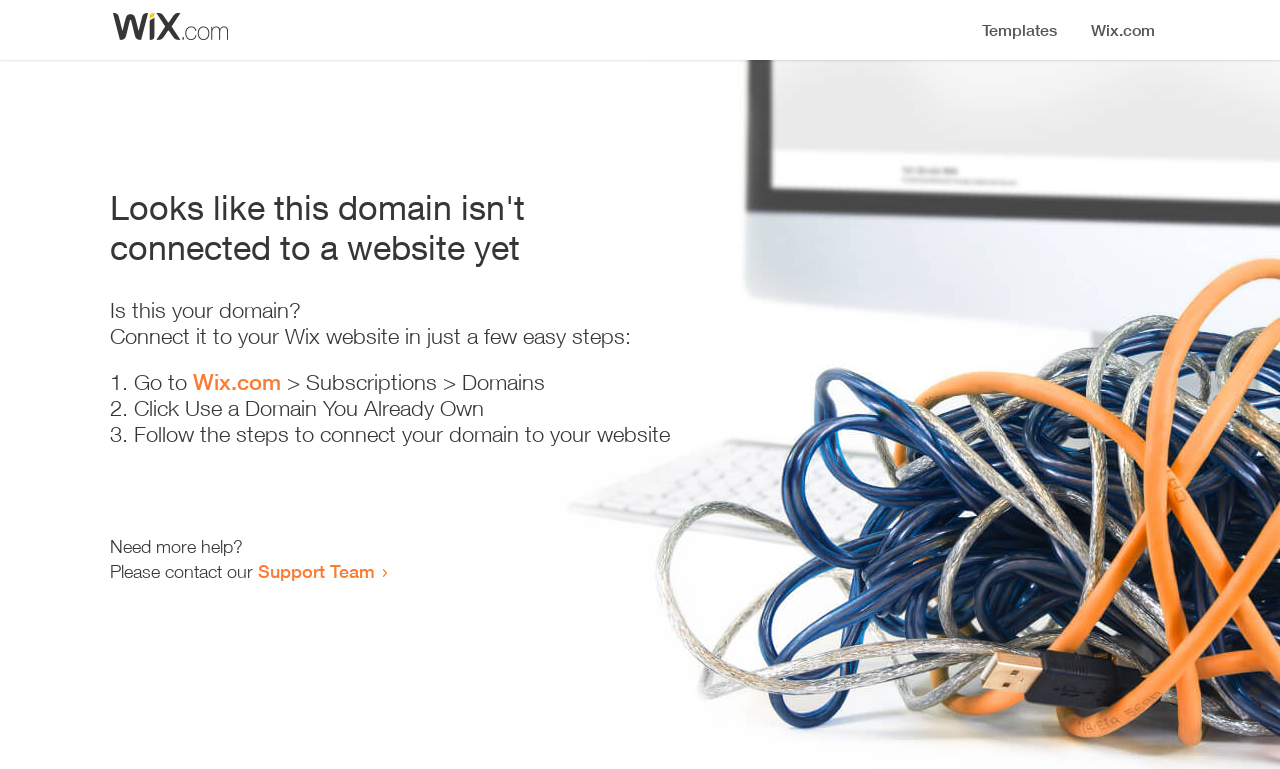Give an extensive and precise description of the webpage.

The webpage appears to be an error page, indicating that a domain is not connected to a website yet. At the top, there is a small image, likely a logo or icon. Below the image, a prominent heading reads "Looks like this domain isn't connected to a website yet". 

Underneath the heading, there is a series of instructions to connect the domain to a Wix website. The instructions are divided into three steps, each marked with a numbered list marker (1., 2., and 3.). The first step involves going to Wix.com, specifically the Subscriptions > Domains section. The second step is to click "Use a Domain You Already Own", and the third step is to follow the instructions to connect the domain to the website.

At the bottom of the page, there is a section offering additional help. It starts with the text "Need more help?" and provides a link to contact the Support Team.